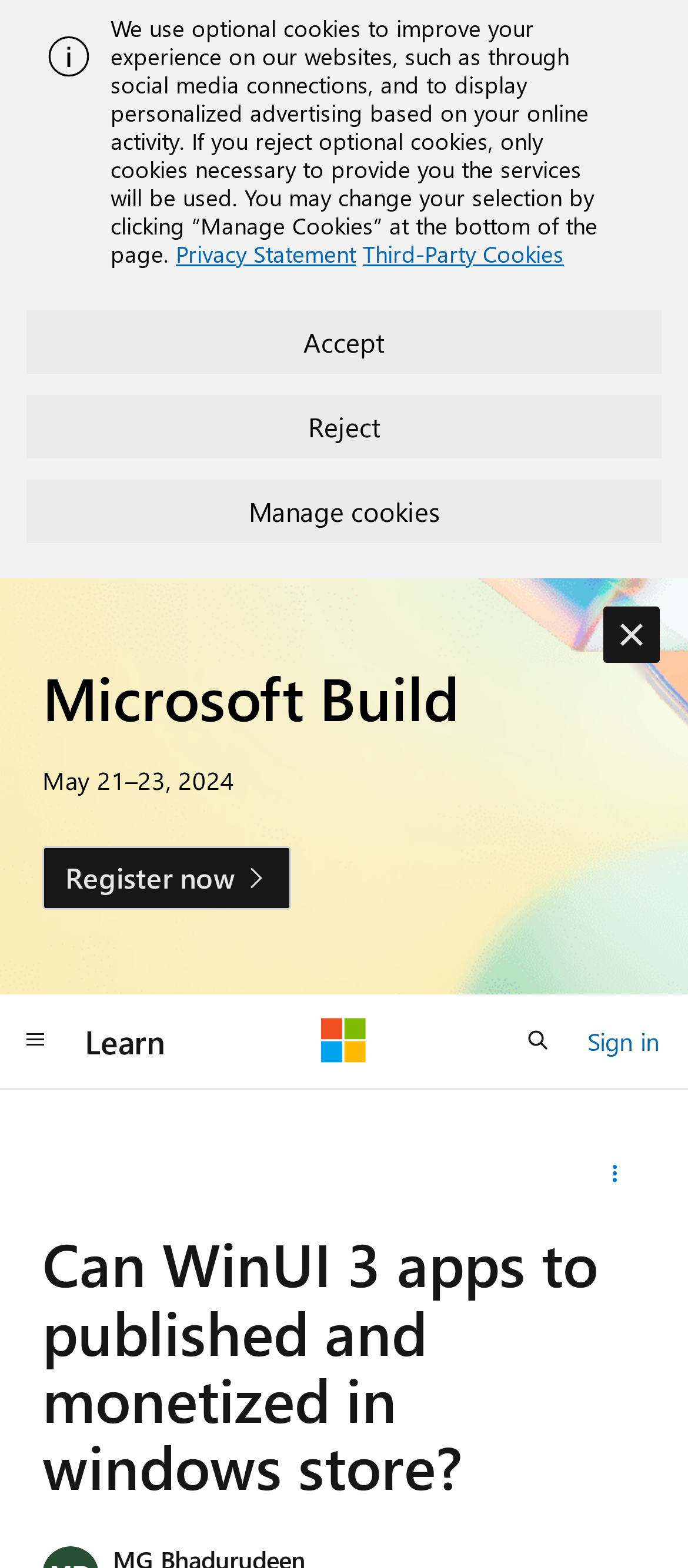Please locate the bounding box coordinates of the region I need to click to follow this instruction: "Click the 'Sign in' link".

[0.854, 0.649, 0.959, 0.678]